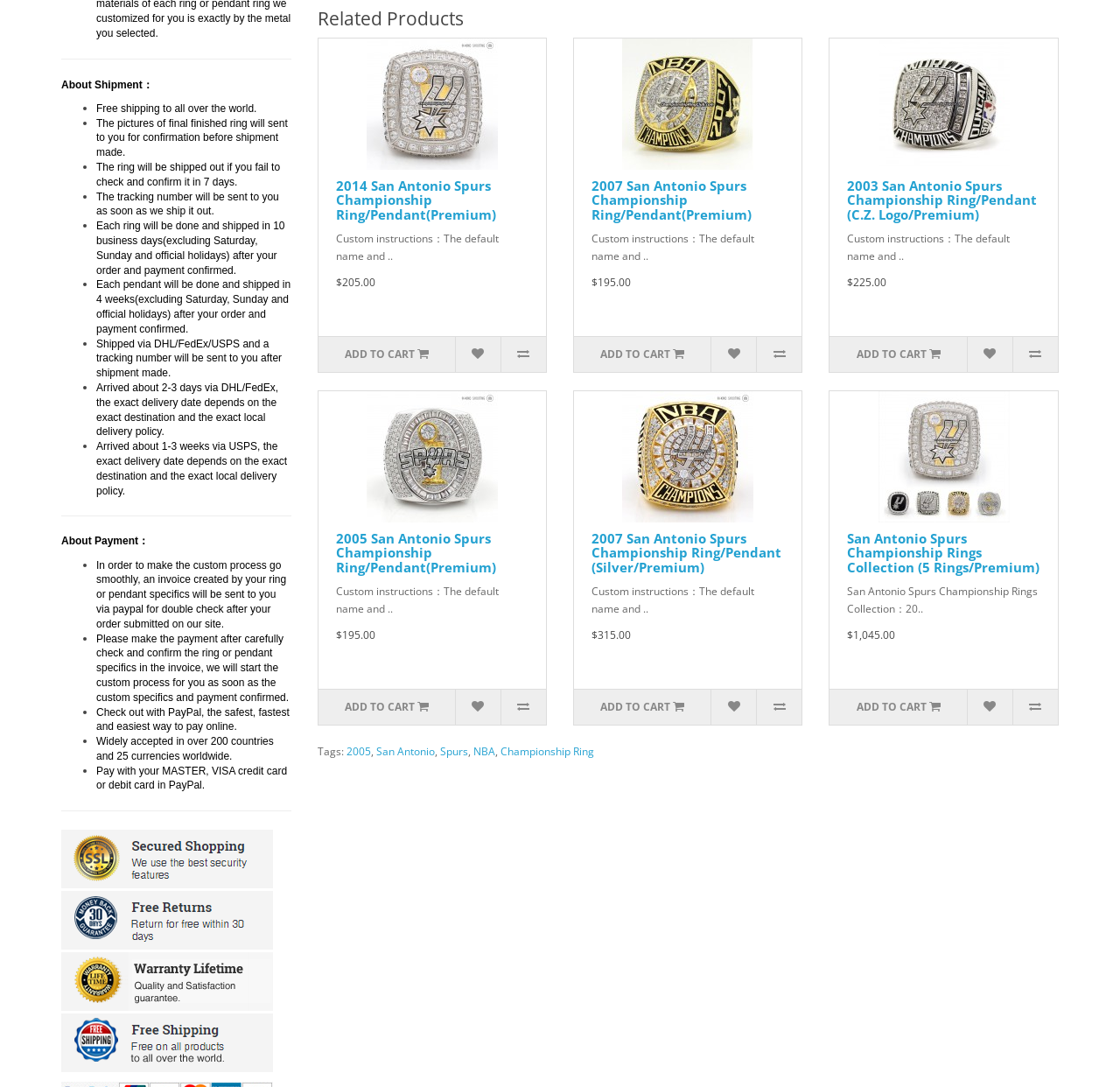Answer the question using only one word or a concise phrase: How many shipment policies are listed?

7